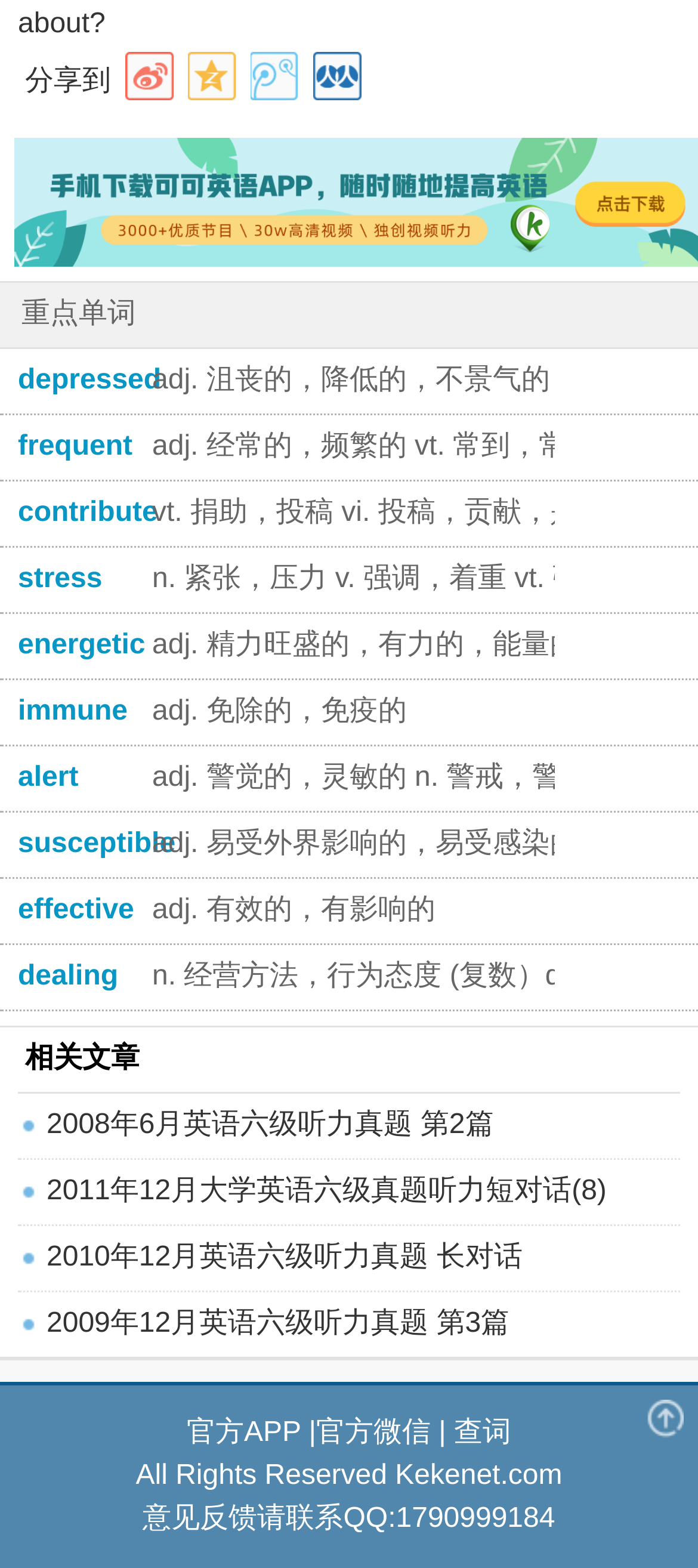Identify the bounding box for the given UI element using the description provided. Coordinates should be in the format (top-left x, top-left y, bottom-right x, bottom-right y) and must be between 0 and 1. Here is the description: alt="One-McDonough-Maroon" title="One-McDonough-Maroon"

None